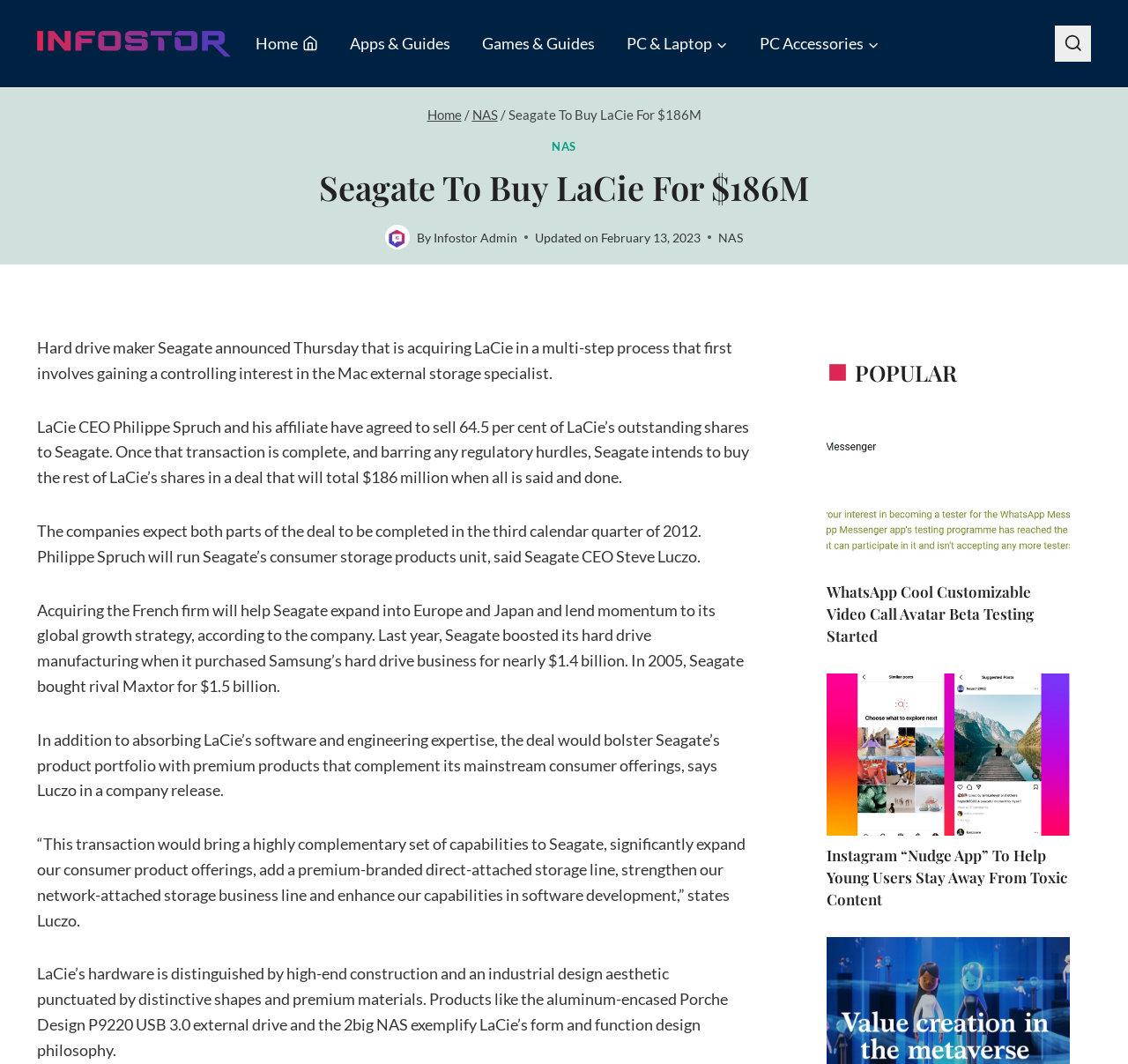Extract the bounding box coordinates of the UI element described by: "Games & Guides". The coordinates should include four float numbers ranging from 0 to 1, e.g., [left, top, right, bottom].

[0.413, 0.02, 0.541, 0.062]